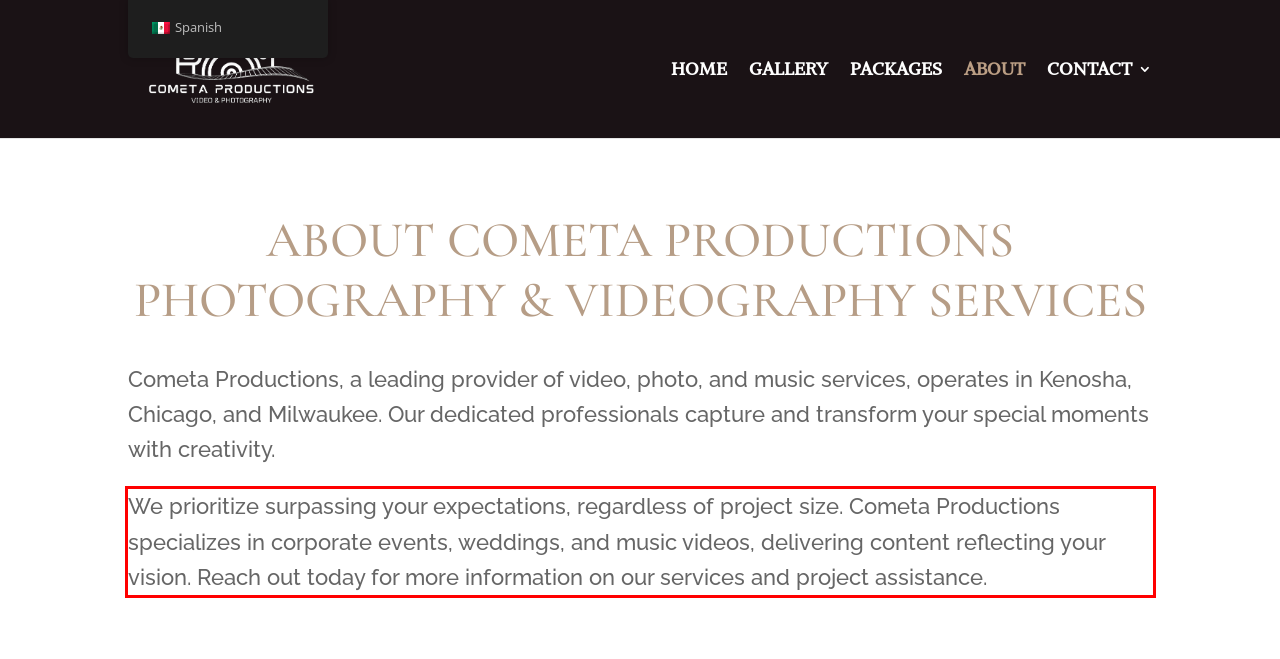Given a webpage screenshot, locate the red bounding box and extract the text content found inside it.

We prioritize surpassing your expectations, regardless of project size. Cometa Productions specializes in corporate events, weddings, and music videos, delivering content reflecting your vision. Reach out today for more information on our services and project assistance.